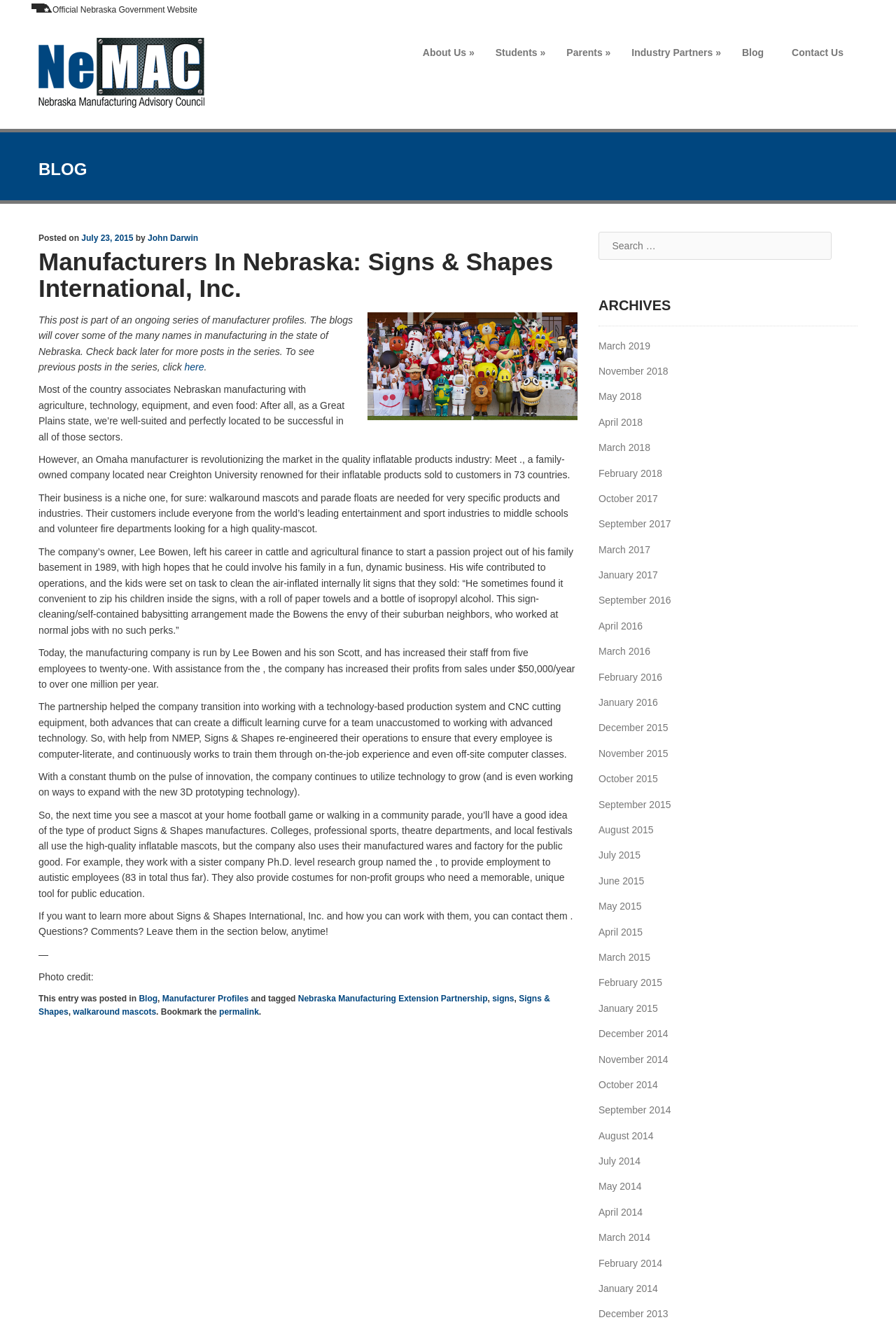Please determine the bounding box coordinates of the element to click in order to execute the following instruction: "Read the 'Manufacturers In Nebraska: Signs & Shapes International, Inc.' article". The coordinates should be four float numbers between 0 and 1, specified as [left, top, right, bottom].

[0.043, 0.188, 0.645, 0.229]